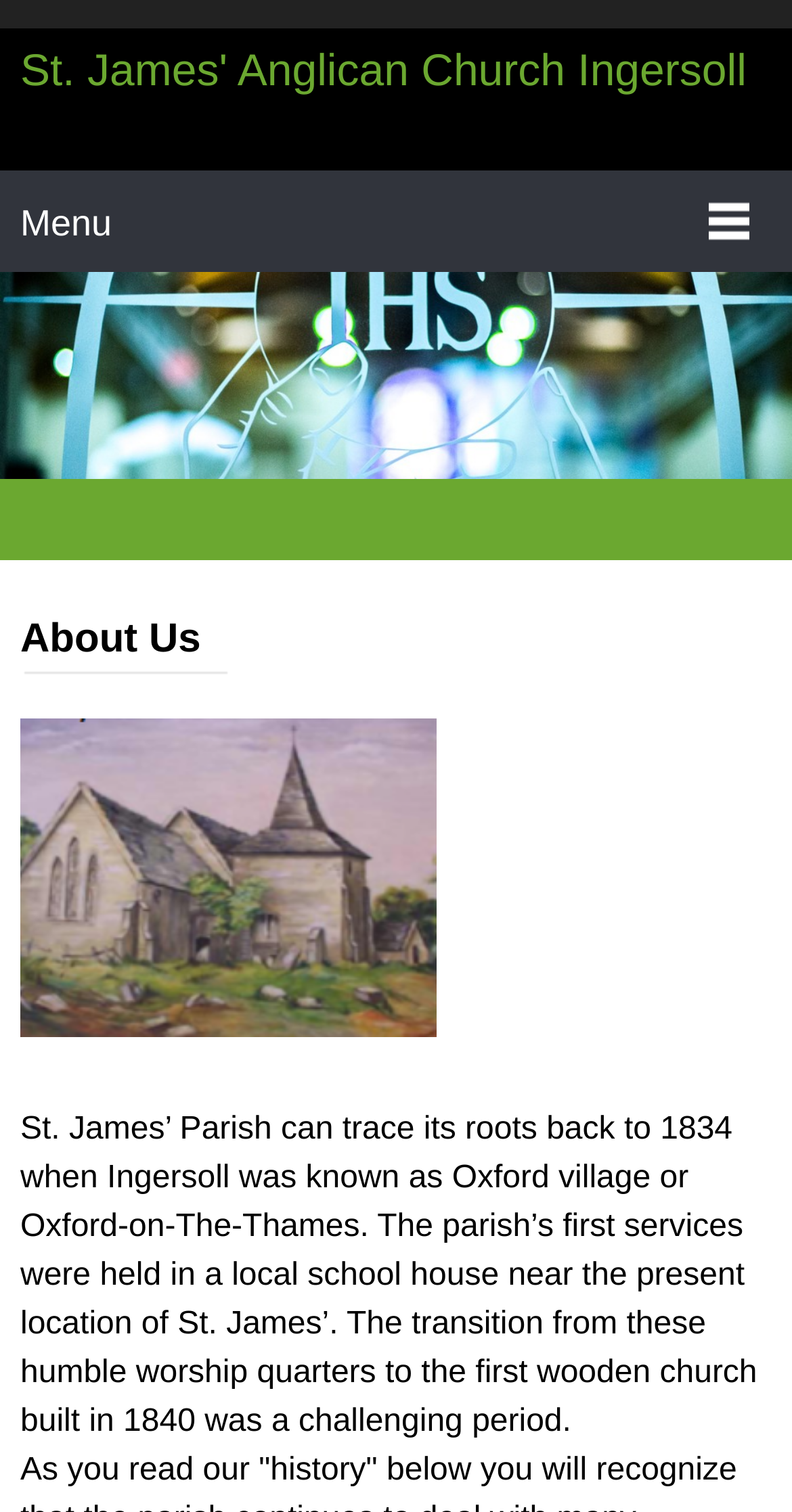Convey a detailed summary of the webpage, mentioning all key elements.

The webpage is about St. James' Anglican Church Ingersoll, specifically its "About Us" section. At the top, there is a menu bar with a link to the church's homepage. Below the menu bar, there is a heading that reads "About Us". 

The main content of the page is a paragraph of text that describes the history of the parish, tracing its roots back to 1834. The text is positioned in the middle of the page, spanning almost the entire width. 

There are no images on the page. The layout is organized into rows and tables, with clear headings and concise text.